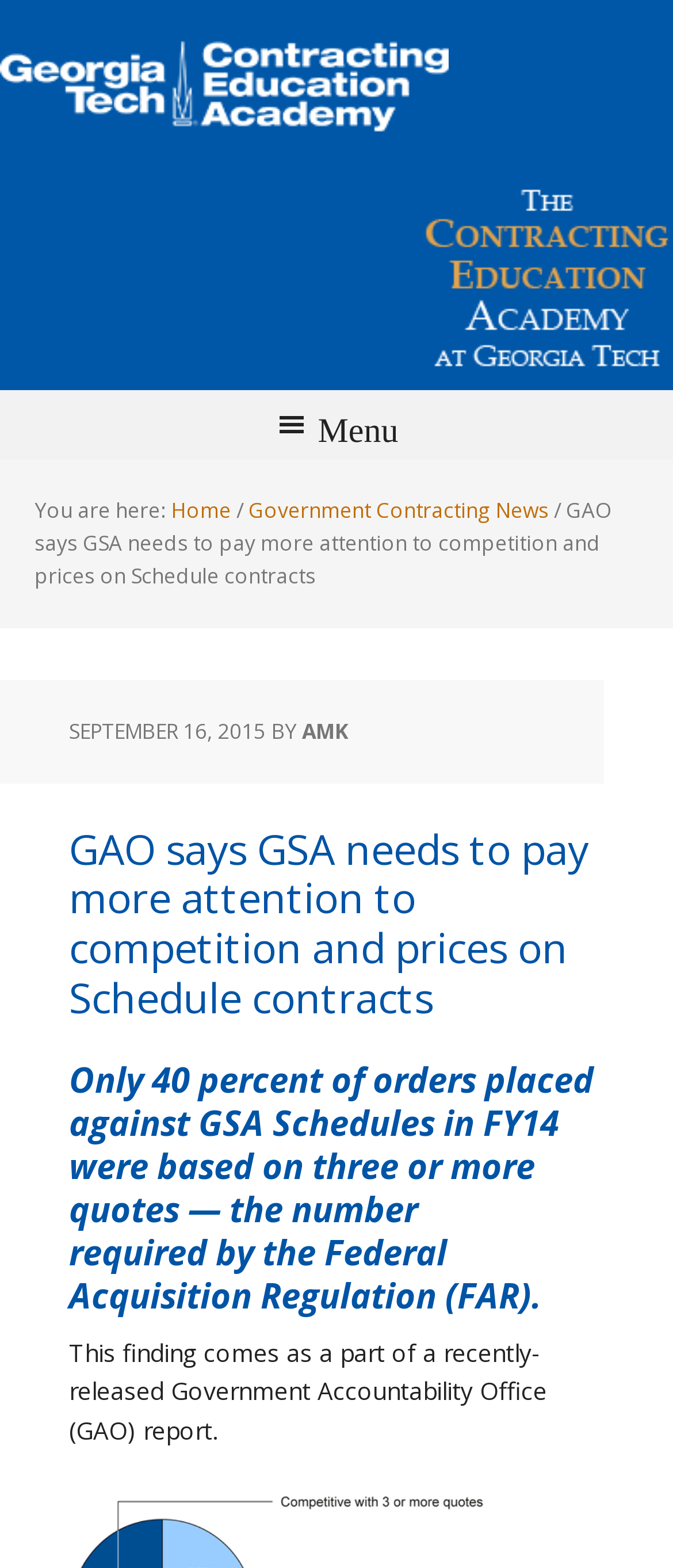Generate a comprehensive caption for the webpage you are viewing.

The webpage is about a news article from the Contracting Education Academy, with a focus on a GAO report regarding competition and prices on Schedule contracts. 

At the top of the page, there is a logo of the Contracting Academy on the right side, accompanied by a link to the academy's homepage on the left. Below this, a navigation menu is situated, which includes a breadcrumb trail showing the current page's location within the website. The breadcrumb trail consists of links to the home page and the Government Contracting News section, separated by generic separators.

The main content of the page is divided into sections, with the first section featuring a header with the article's title, "GAO says GSA needs to pay more attention to competition and prices on Schedule contracts", along with the date of publication, September 16, 2015, and the author's name, AMK. 

Below the header, there are three paragraphs of text. The first paragraph summarizes the main finding of the GAO report, stating that only 40 percent of orders placed against GSA Schedules in FY14 were based on three or more quotes, as required by the Federal Acquisition Regulation. The second paragraph provides more context about the report, mentioning that it was recently released by the Government Accountability Office.